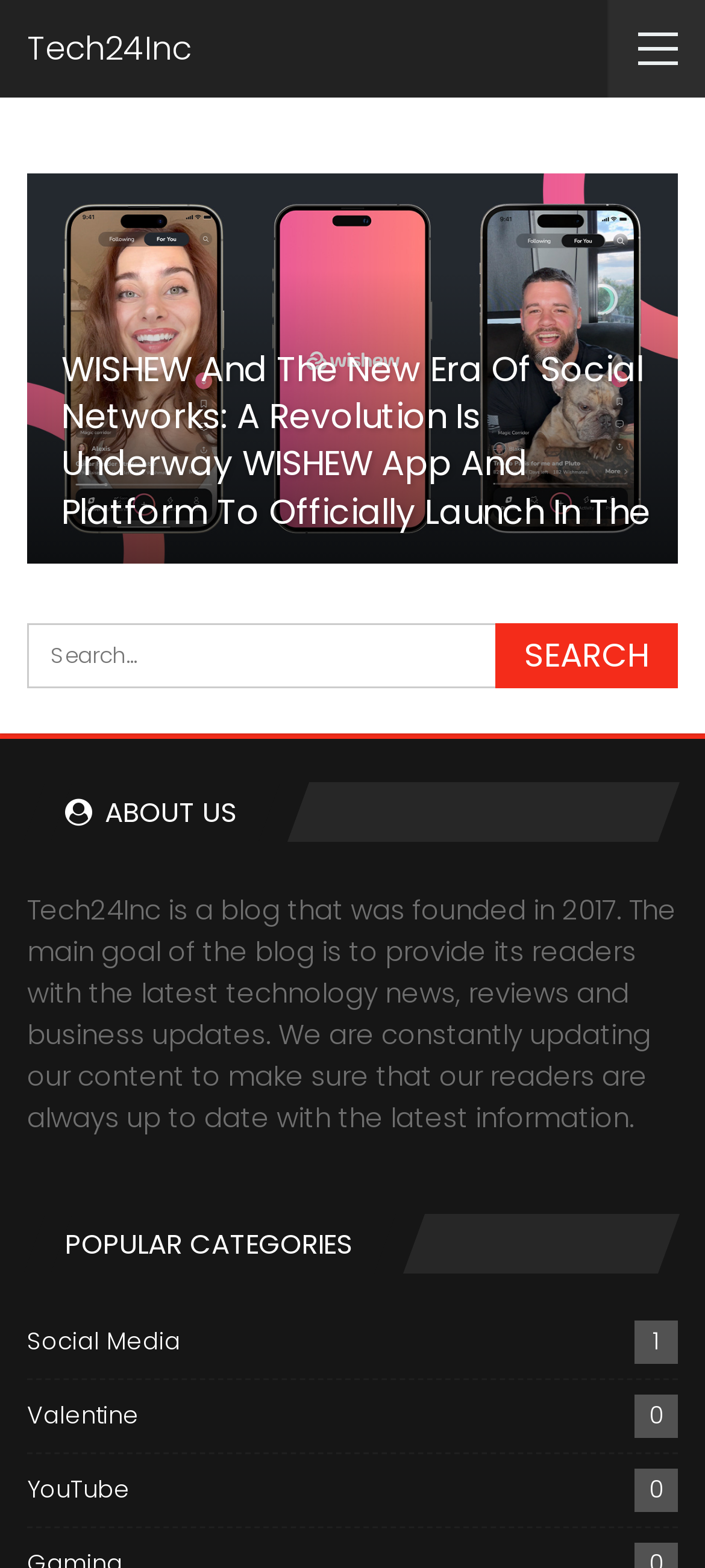Answer this question using a single word or a brief phrase:
What is the date of the first article?

Apr 28, 2024